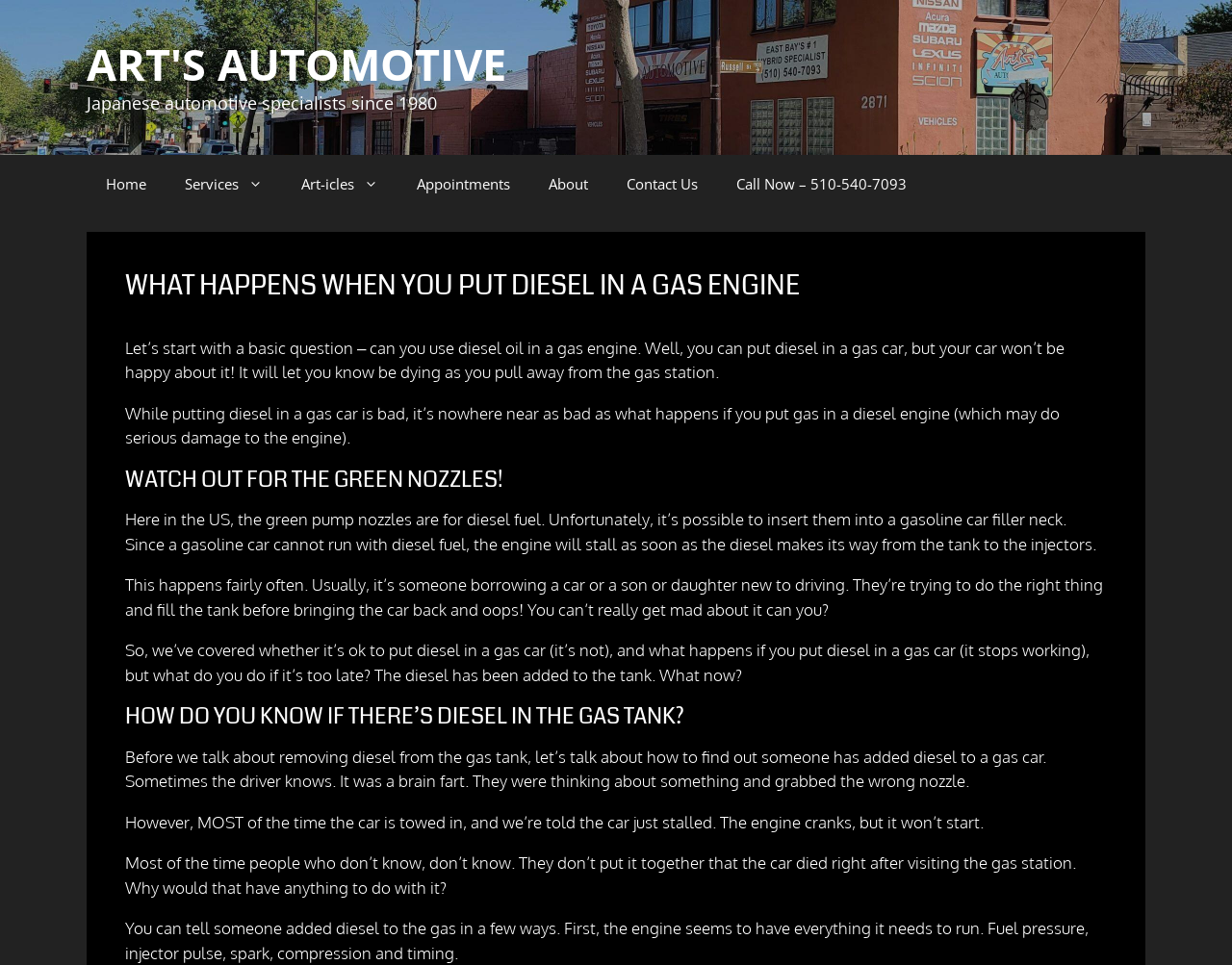Use a single word or phrase to answer the question:
What is the consequence of putting diesel in a gas car?

Engine stops working